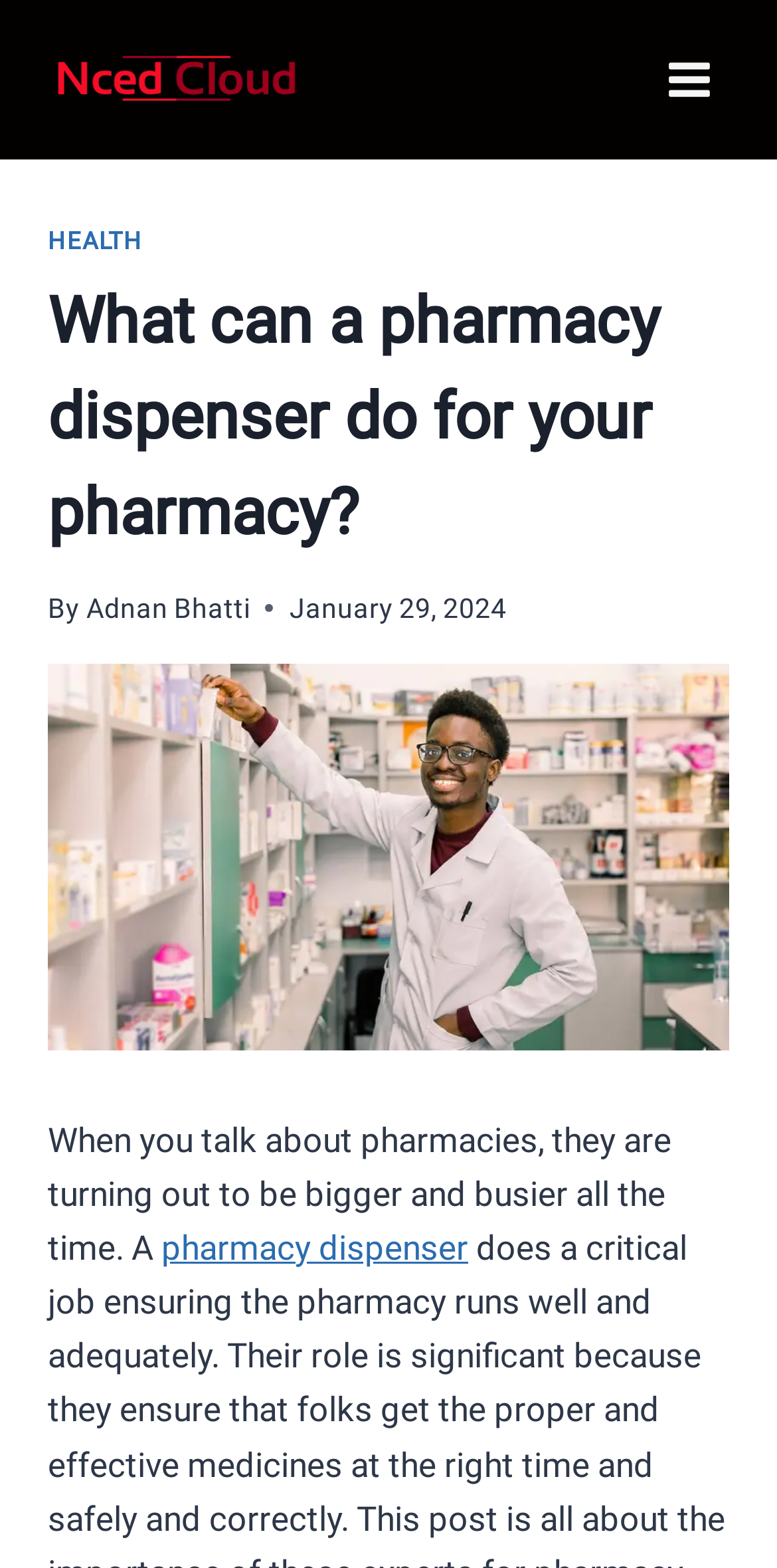Bounding box coordinates are specified in the format (top-left x, top-left y, bottom-right x, bottom-right y). All values are floating point numbers bounded between 0 and 1. Please provide the bounding box coordinate of the region this sentence describes: Health

[0.062, 0.145, 0.184, 0.163]